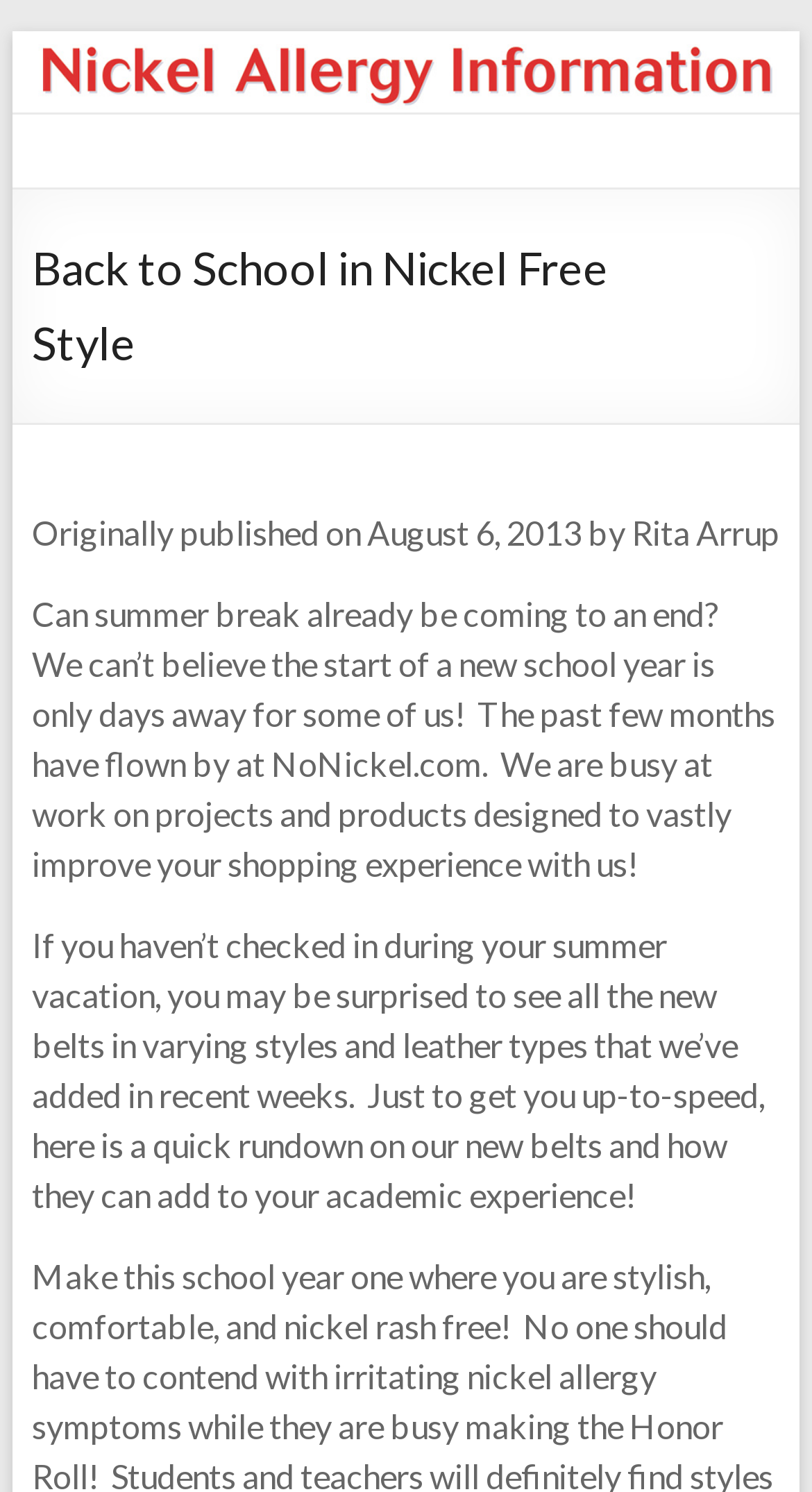Find the primary header on the webpage and provide its text.

Back to School in Nickel Free Style